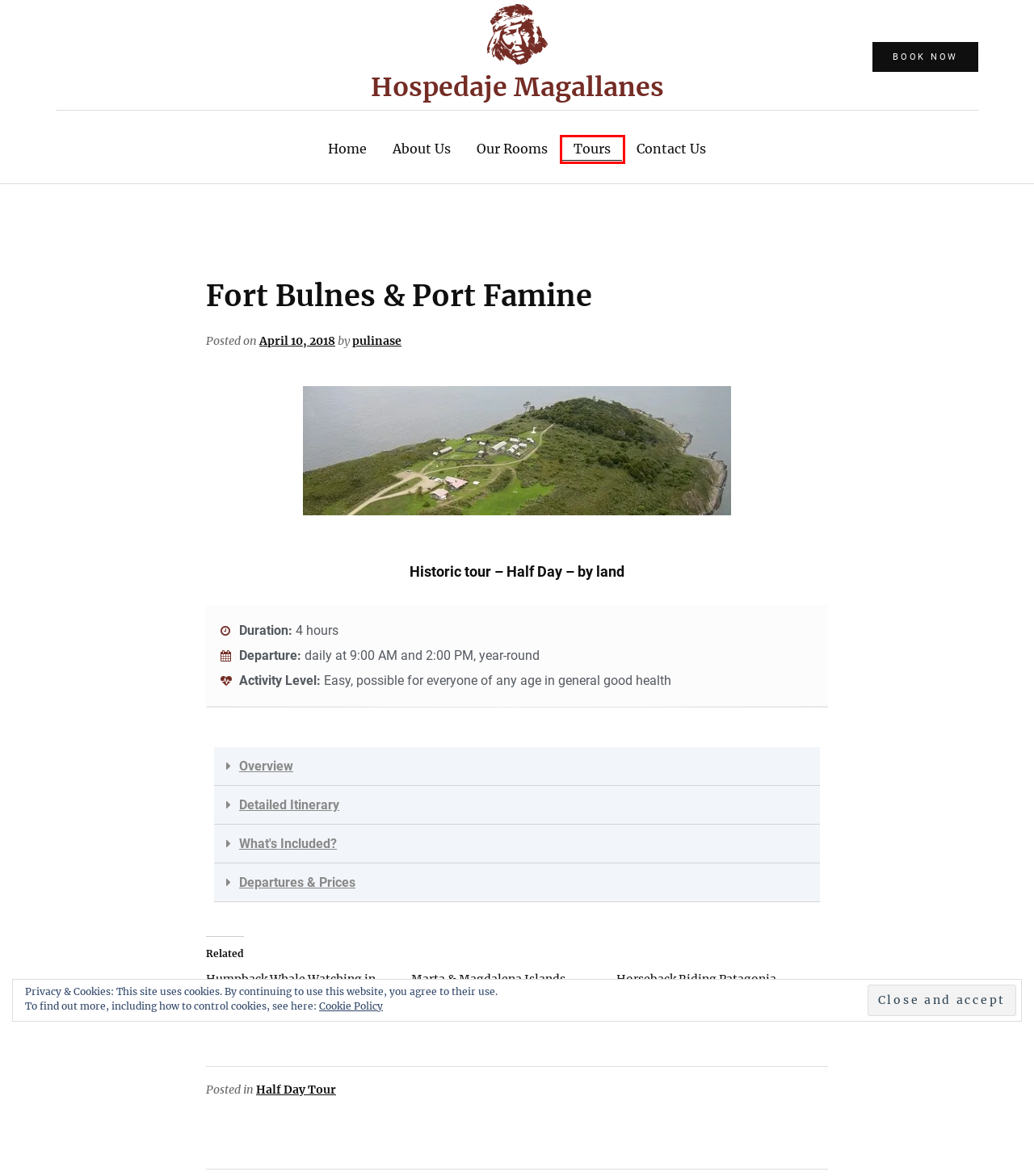You have a screenshot of a webpage with a red bounding box around an element. Identify the webpage description that best fits the new page that appears after clicking the selected element in the red bounding box. Here are the candidates:
A. Home | Hospedaje Magallanes
B. Horseback Riding Patagonia Style | Hospedaje Magallanes
C. Half Day Tour | Hospedaje Magallanes
D. Our Rooms | Hospedaje Magallanes
E. Humpback Whale Watching in the Strait of Magellan | Hospedaje Magallanes
F. Tours | Hospedaje Magallanes
G. Marta & Magdalena Islands | Hospedaje Magallanes
H. About Us | Hospedaje Magallanes

F